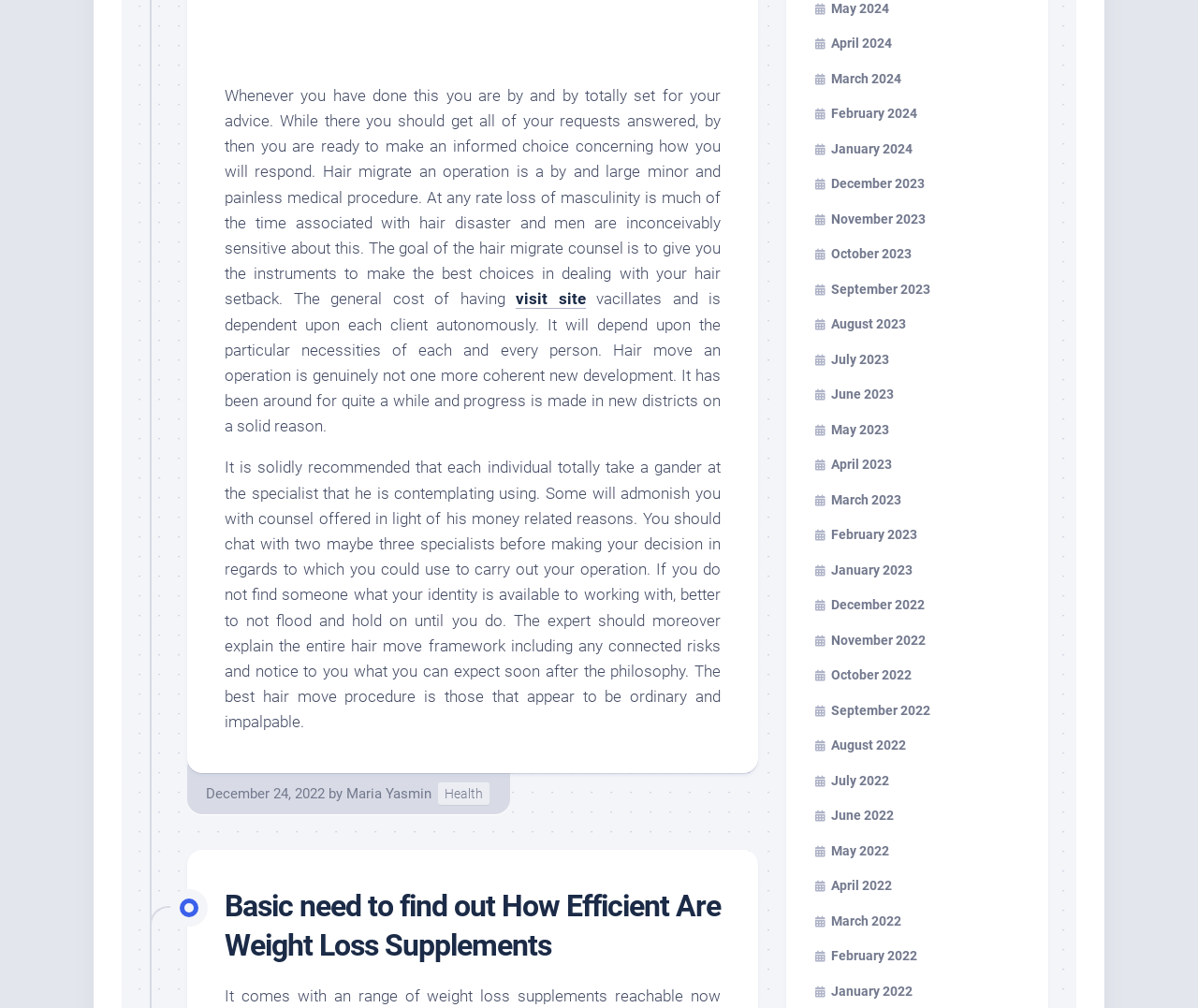Given the element description "Health" in the screenshot, predict the bounding box coordinates of that UI element.

[0.366, 0.776, 0.409, 0.799]